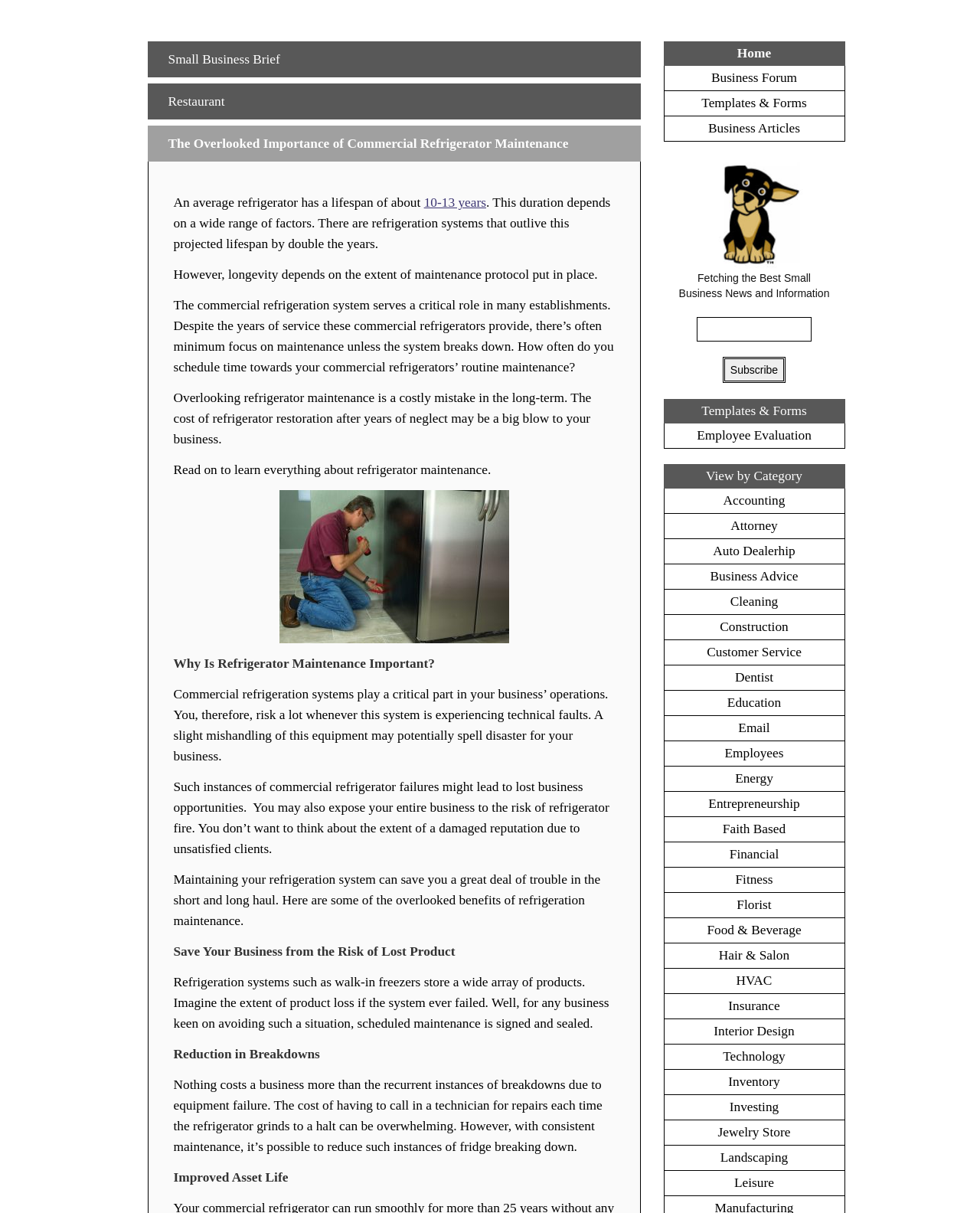Find the bounding box coordinates of the element you need to click on to perform this action: 'Click on Small Business Brief'. The coordinates should be represented by four float values between 0 and 1, in the format [left, top, right, bottom].

[0.171, 0.043, 0.286, 0.055]